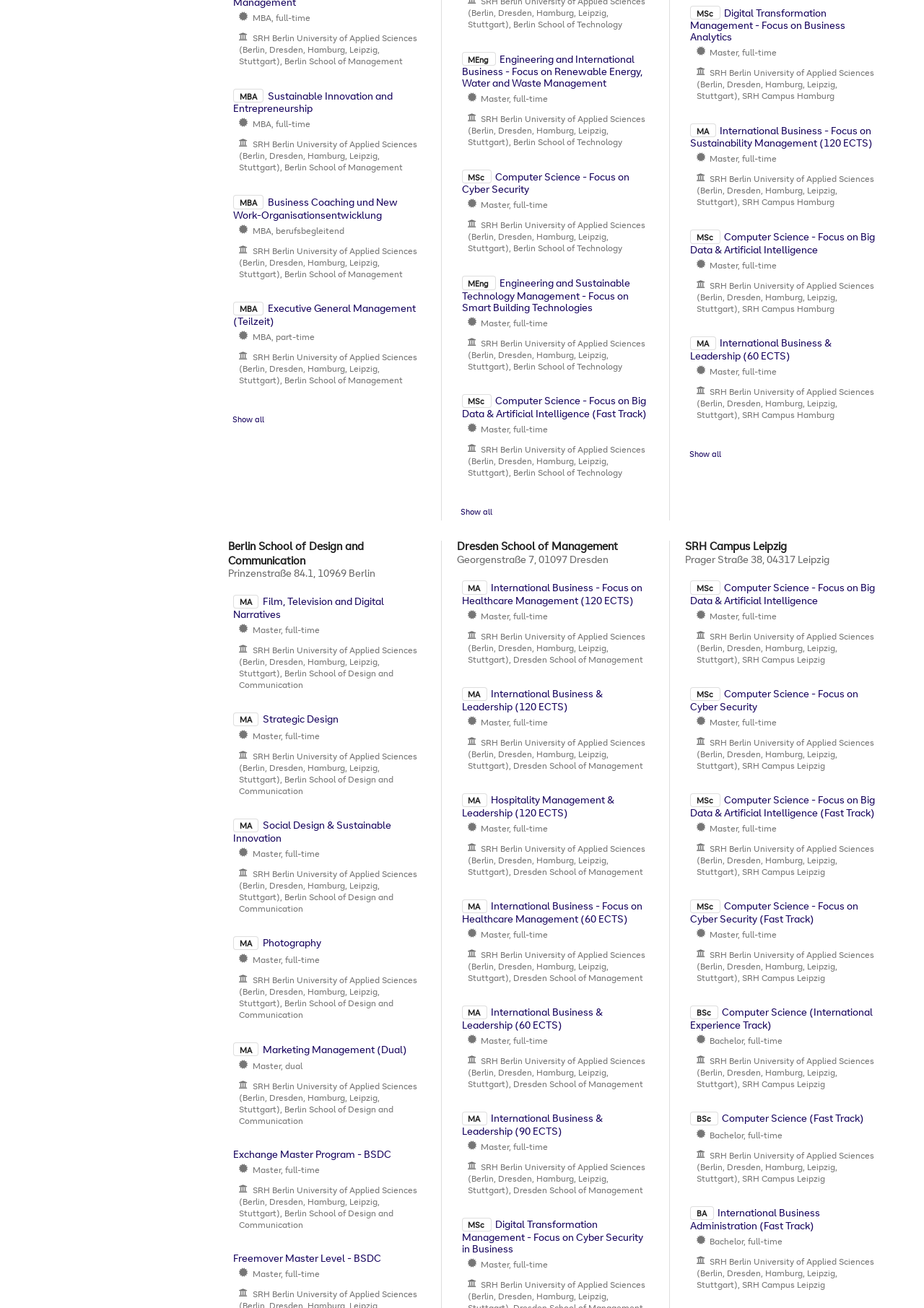Identify the bounding box of the UI element that matches this description: "MAStrategic Design".

[0.252, 0.544, 0.366, 0.555]